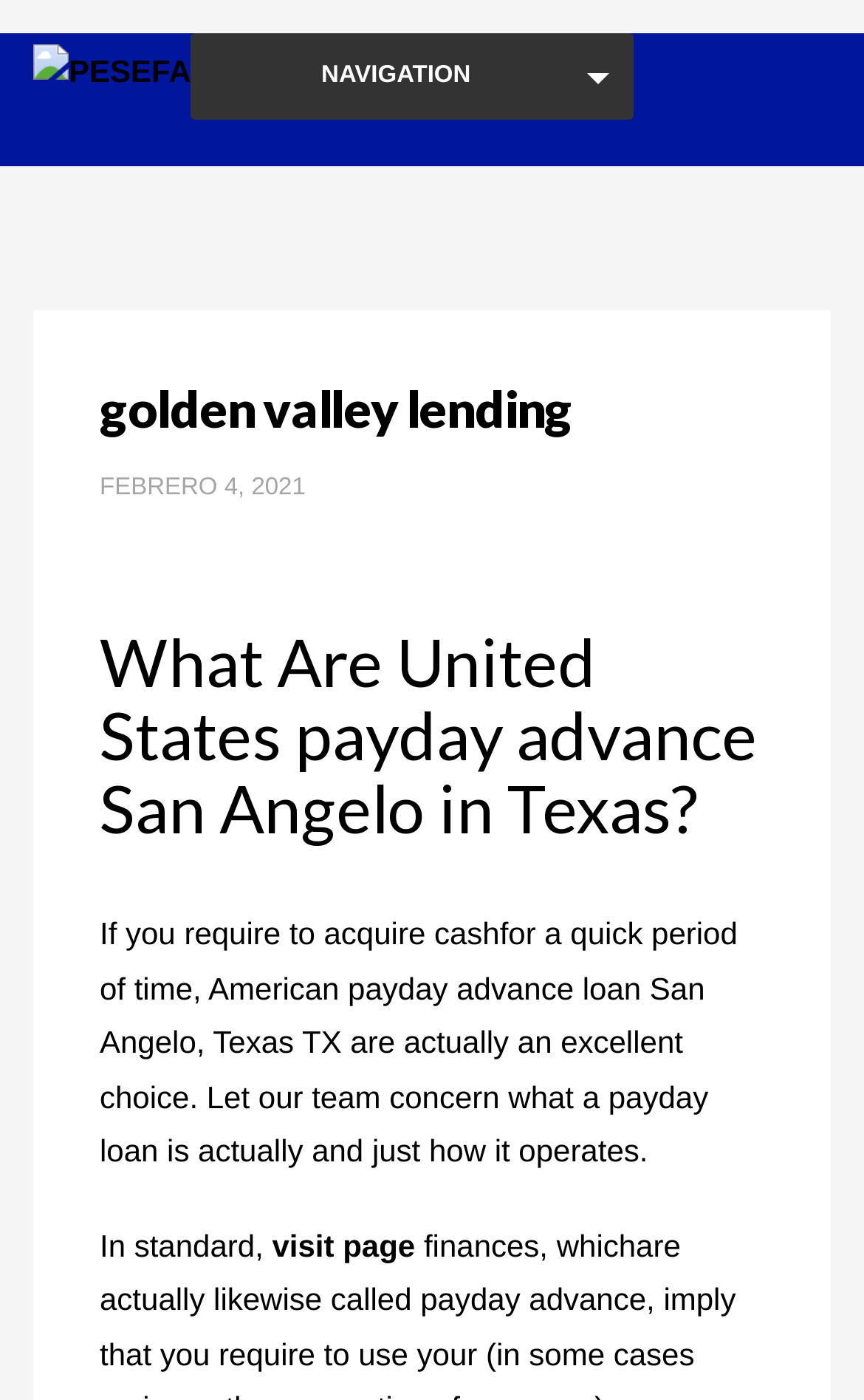Where can the reader go for more information?
Please ensure your answer to the question is detailed and covers all necessary aspects.

The webpage provides a link with the text 'visit page', which suggests that readers can click on this link to access more information on the topic of payday loans.